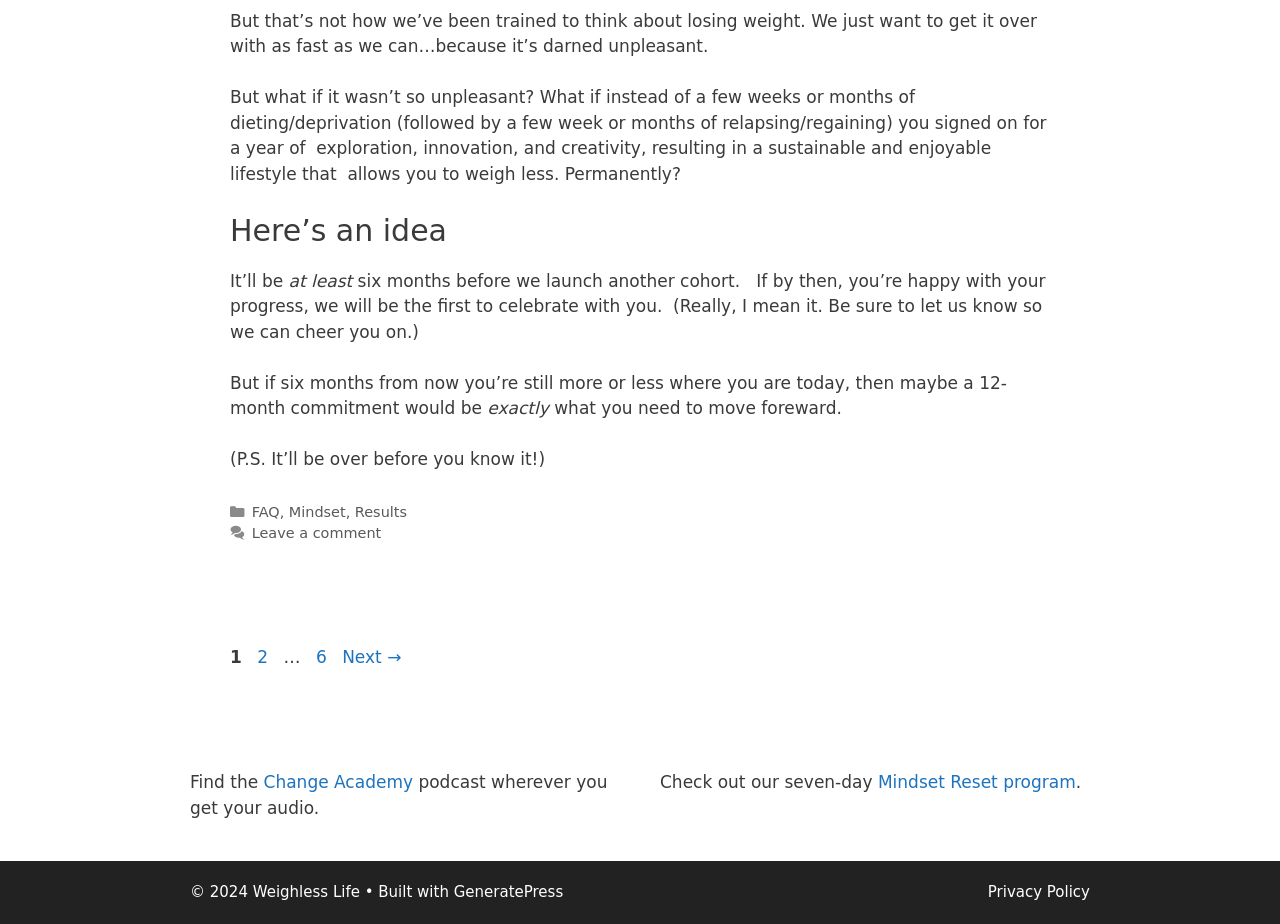For the given element description Privacy Policy, determine the bounding box coordinates of the UI element. The coordinates should follow the format (top-left x, top-left y, bottom-right x, bottom-right y) and be within the range of 0 to 1.

[0.772, 0.956, 0.852, 0.976]